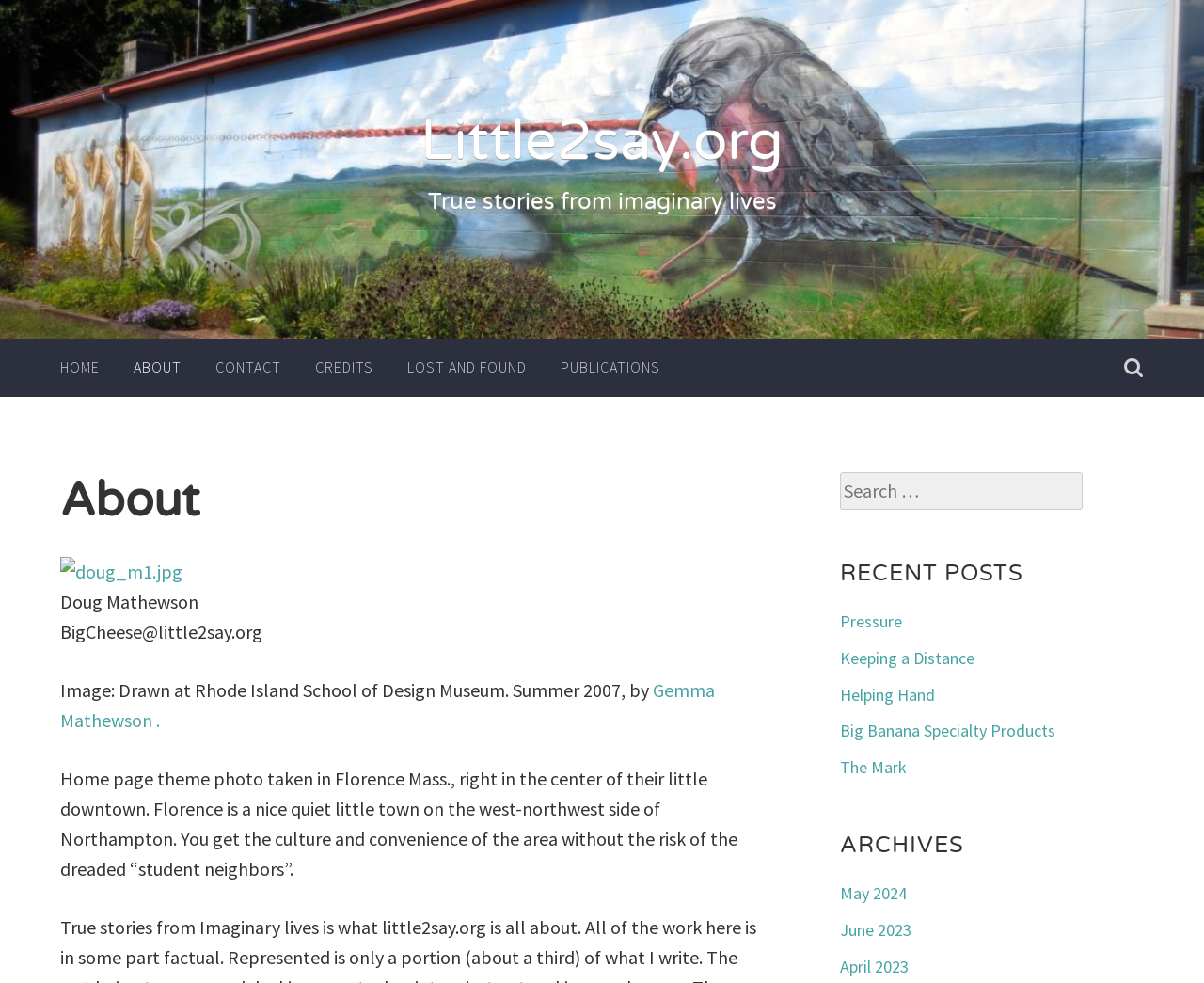Can you determine the bounding box coordinates of the area that needs to be clicked to fulfill the following instruction: "contact the author"?

[0.179, 0.344, 0.234, 0.403]